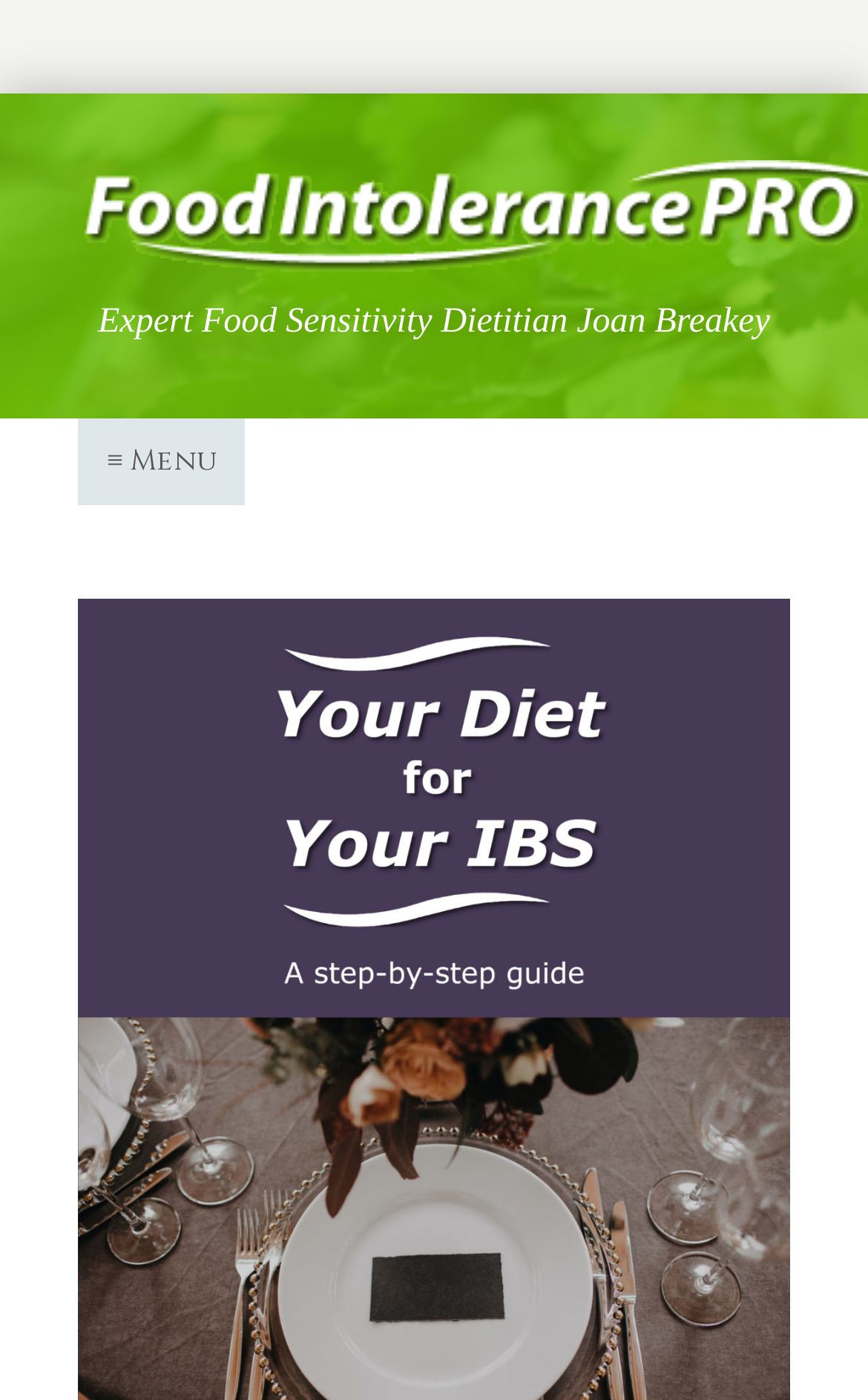Can you find and generate the webpage's heading?

Your Diet for Your IBS [Hard Copy]